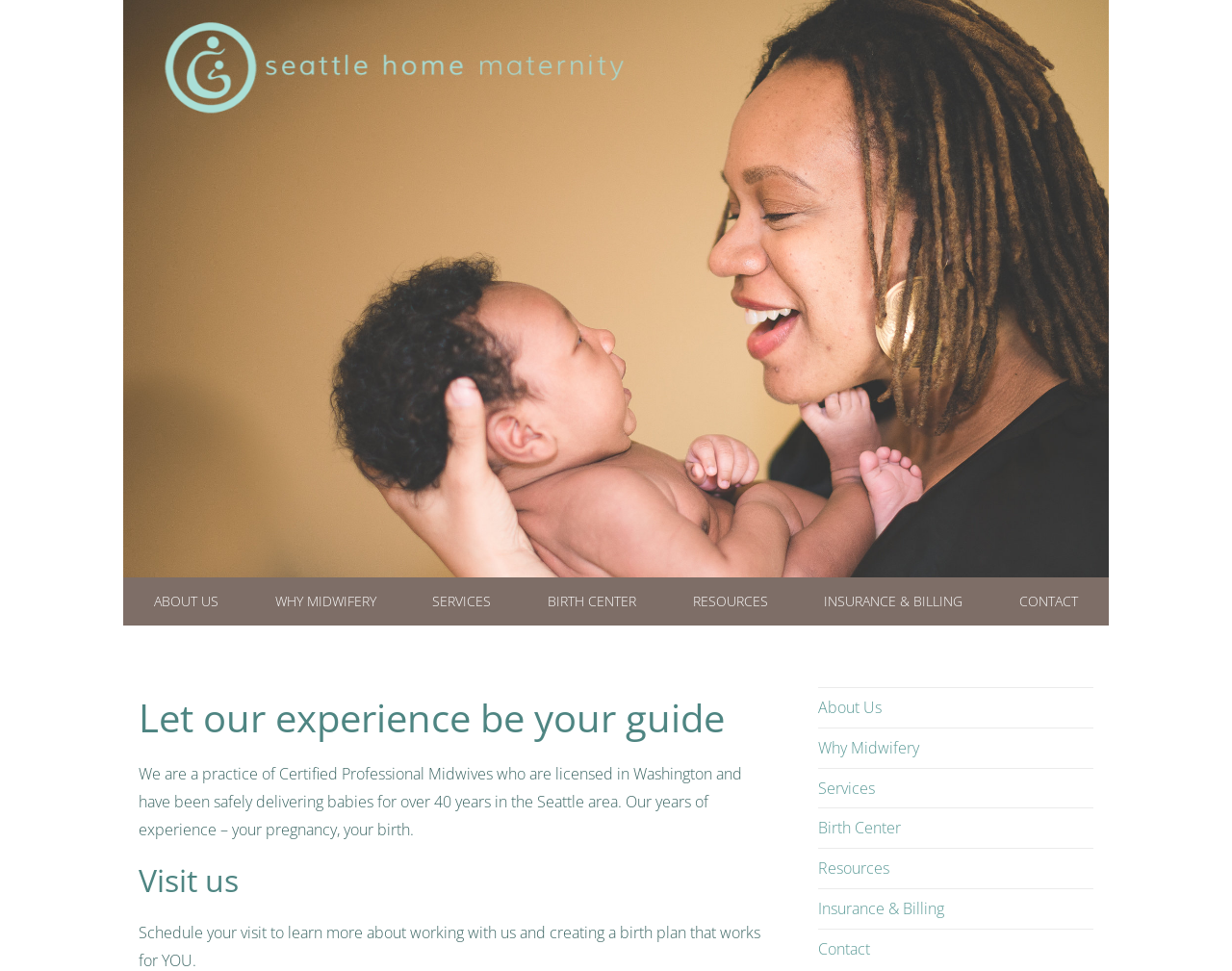How long have the midwives been delivering babies in the Seattle area?
Look at the screenshot and provide an in-depth answer.

The StaticText element with the text 'We are a practice of Certified Professional Midwives who are licensed in Washington and have been safely delivering babies for over 40 years in the Seattle area...' provides the information that the midwives have been delivering babies in the Seattle area for over 40 years.